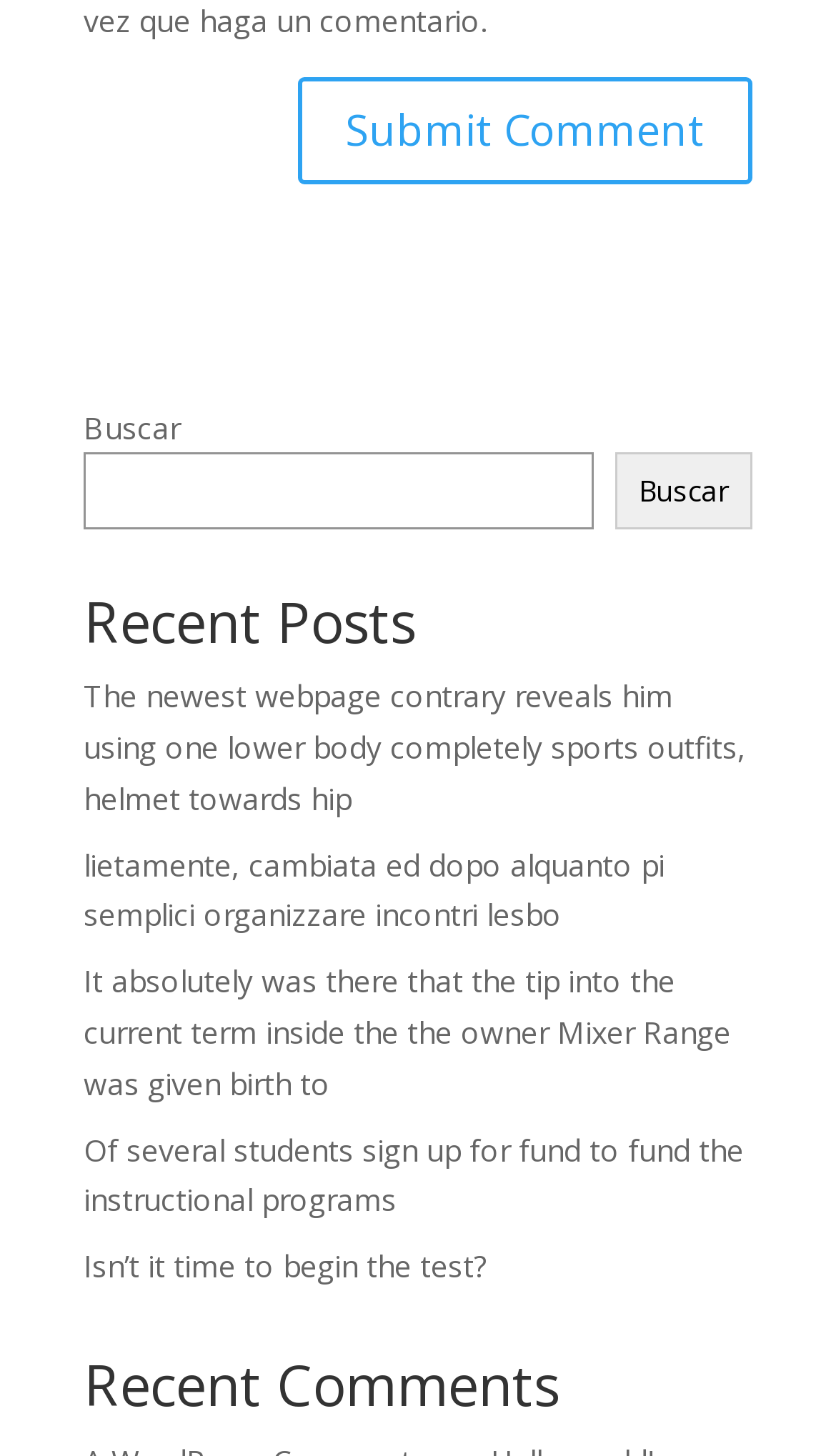Given the webpage screenshot and the description, determine the bounding box coordinates (top-left x, top-left y, bottom-right x, bottom-right y) that define the location of the UI element matching this description: name="submit" value="Submit Comment"

[0.356, 0.052, 0.9, 0.126]